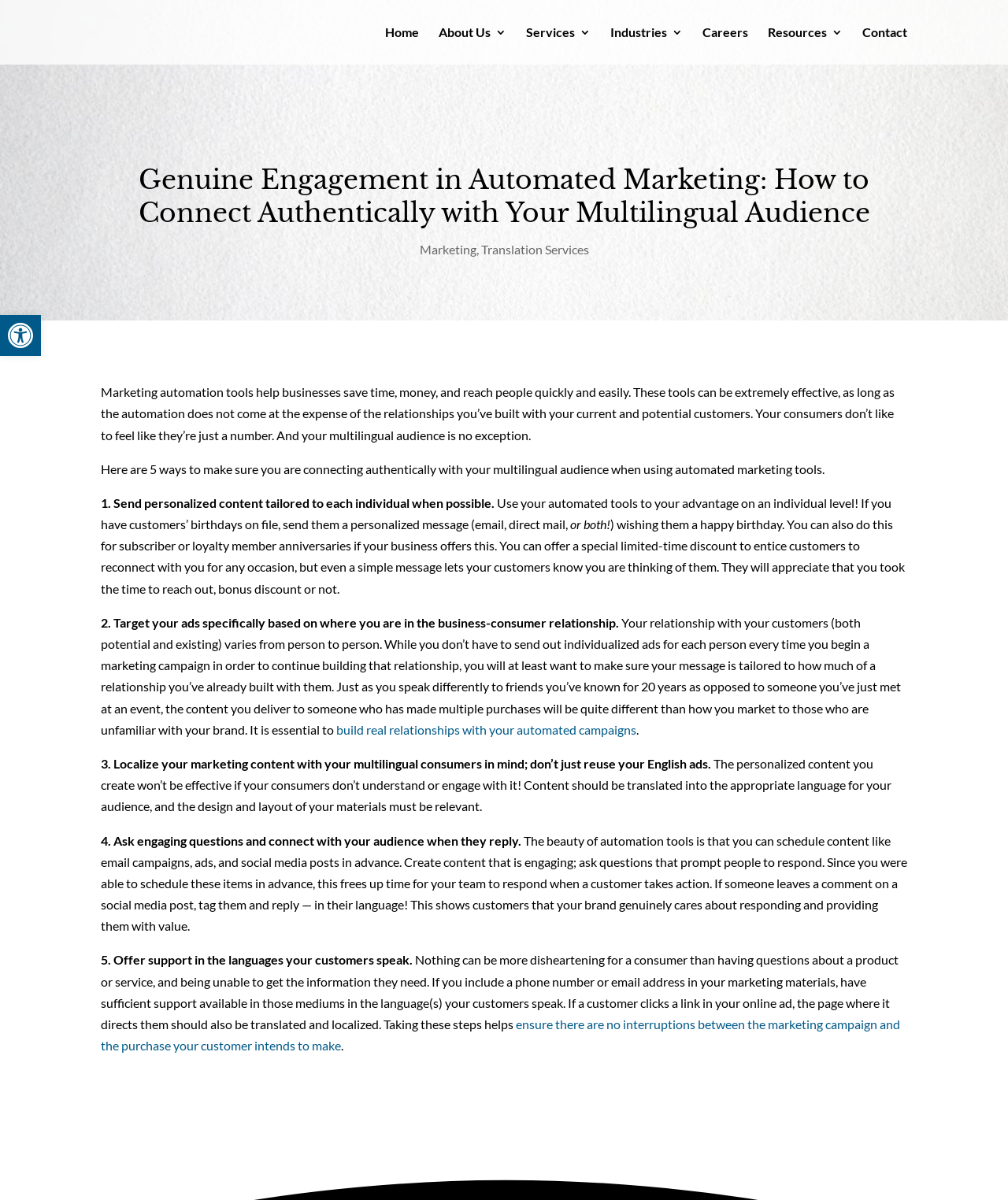Given the element description Translation Services, predict the bounding box coordinates for the UI element in the webpage screenshot. The format should be (top-left x, top-left y, bottom-right x, bottom-right y), and the values should be between 0 and 1.

[0.477, 0.202, 0.584, 0.214]